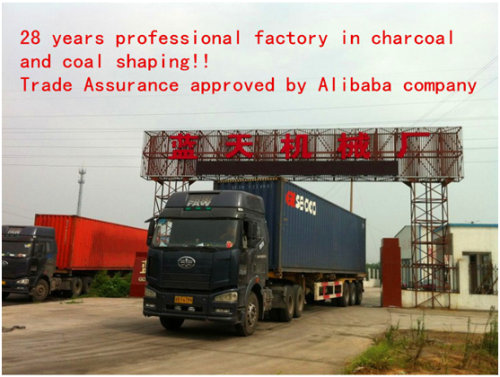Refer to the image and provide an in-depth answer to the question:
What is the company's commitment highlighted?

The mention of 'Trade Assurance approved by Alibaba company' on the sign at the entrance of the factory highlights the company's commitment to quality and reliability, appealing to potential customers.